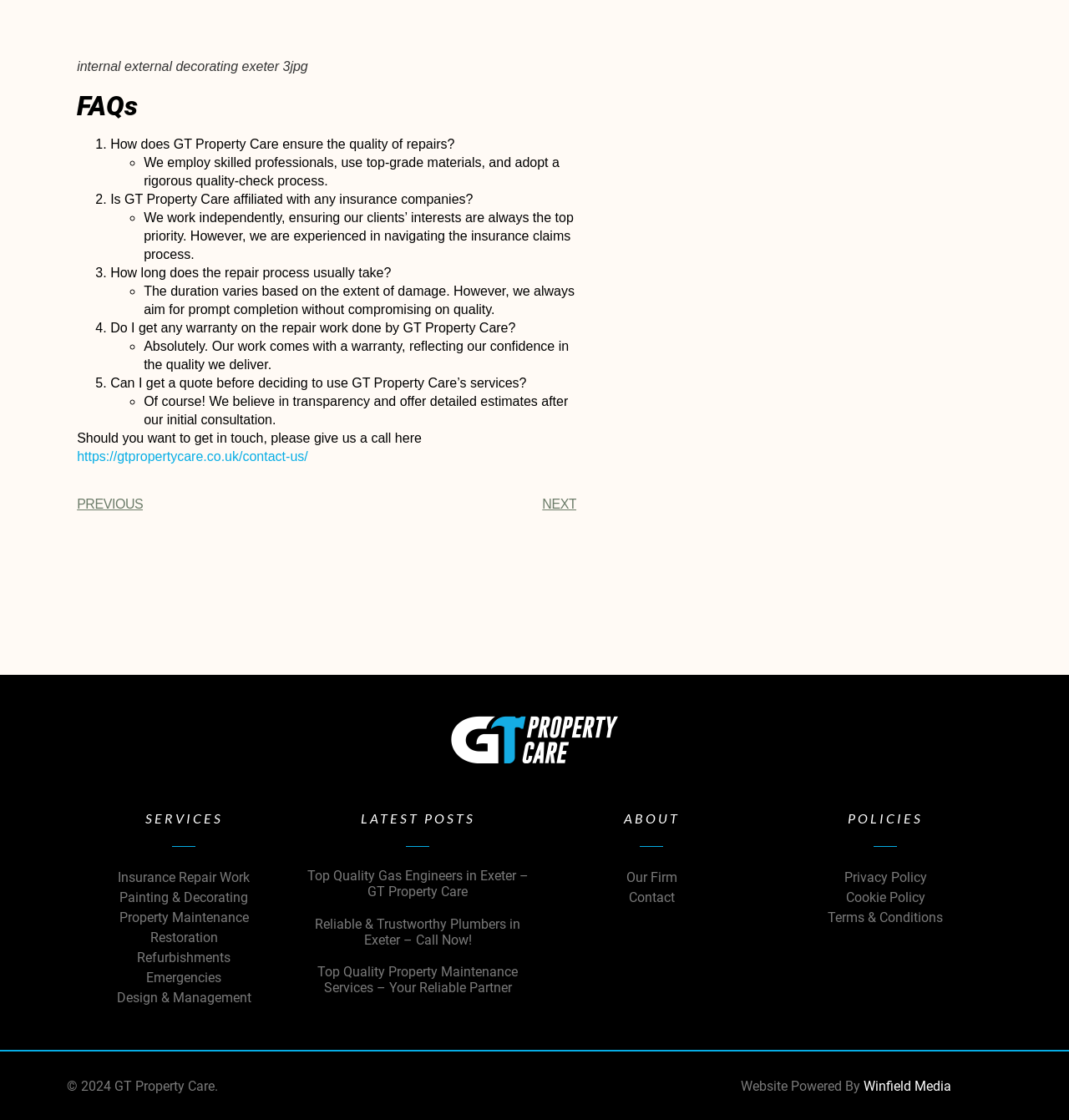Please locate the bounding box coordinates of the region I need to click to follow this instruction: "Click on the 'Top Quality Gas Engineers in Exeter – GT Property Care' article".

[0.287, 0.775, 0.494, 0.803]